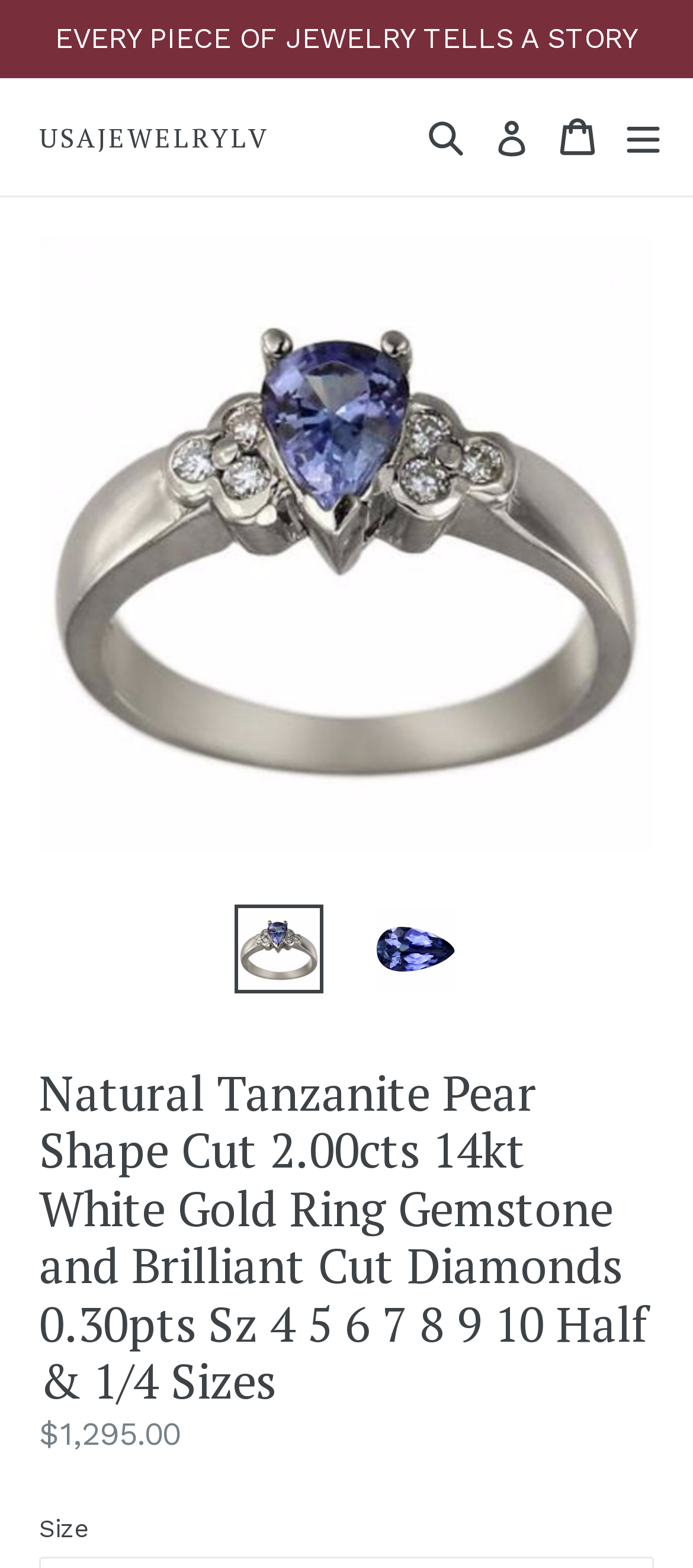What is the material of the ring?
Offer a detailed and full explanation in response to the question.

Based on the webpage, the ring is described as a '14kt white gold Diamond & Tanzanite ring', which indicates that the material of the ring is 14kt white gold.